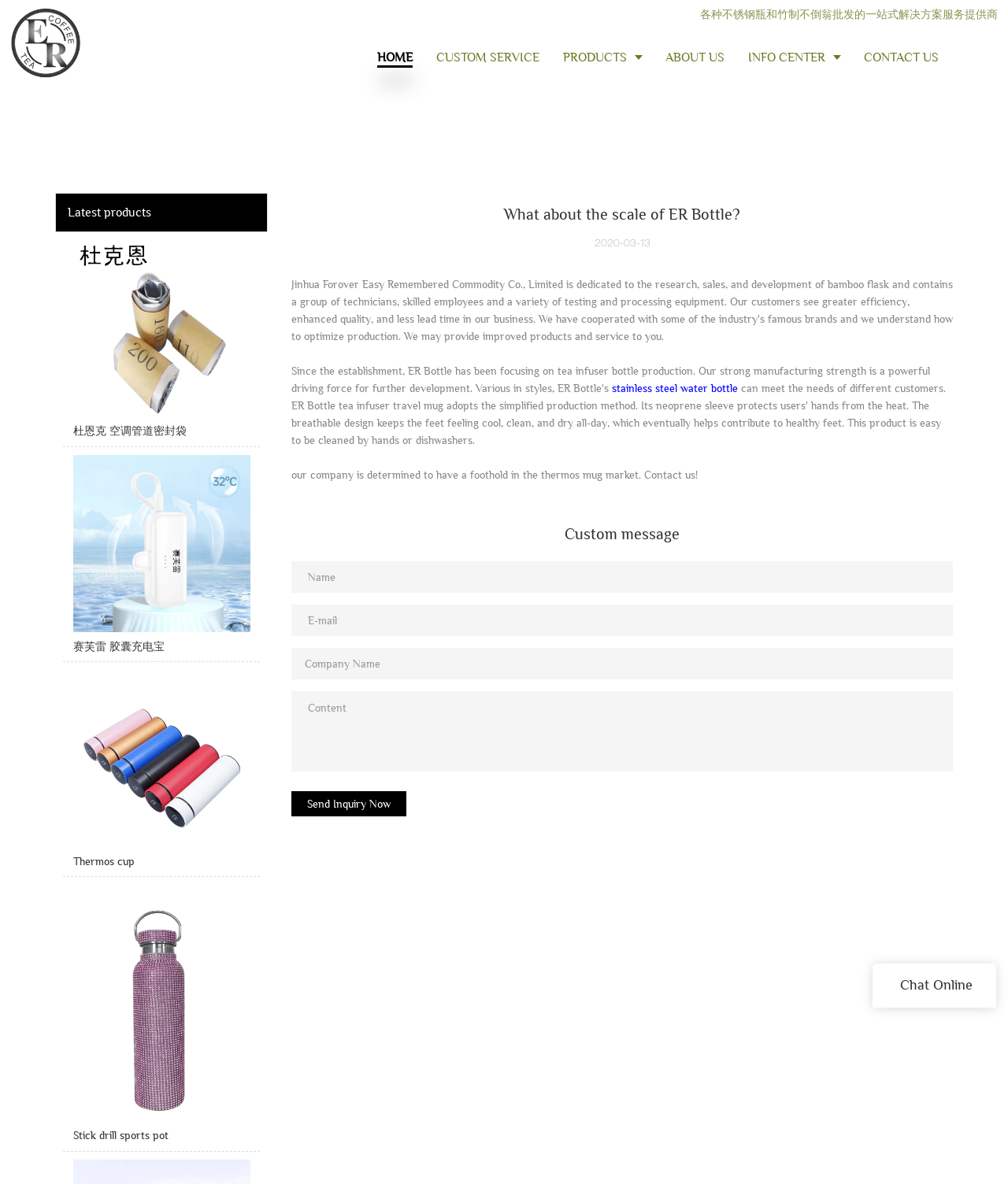Offer a meticulous caption that includes all visible features of the webpage.

This webpage appears to be a company's website, specifically Jinhua Forover Easy Remembered Commodity Co., Limited, which focuses on bamboo flasks and stainless steel bottles. 

At the top of the page, there is a Chinese phrase that translates to "one-stop solution service provider for wholesale of various stainless steel bottles and bamboo tumblers." 

To the left of this phrase, there is a link to the company's homepage, followed by links to custom services, products, about us, info center, and contact us. 

Below these links, there is a section showcasing the latest products, which includes four items: a air conditioner pipe seal bag, a capsule power bank, a thermos cup, and a stick drill sports pot. Each item has an accompanying image and a link to its product page.

In the center of the page, there is a title "What about the scale of ER Bottle?" followed by a date "2020-03-13". Below this, there is a link to a stainless steel water bottle and a paragraph describing the company's goal to establish a foothold in the thermos mug market.

On the right side of the page, there is a contact form with fields for name, email, company name, and content, as well as a "Send Inquiry Now" button. Above the form, there is a custom message and a static text "our company is determined to have a foothold in the thermos mug market. Contact us!" 

At the bottom right corner of the page, there is a "Chat Online" button.